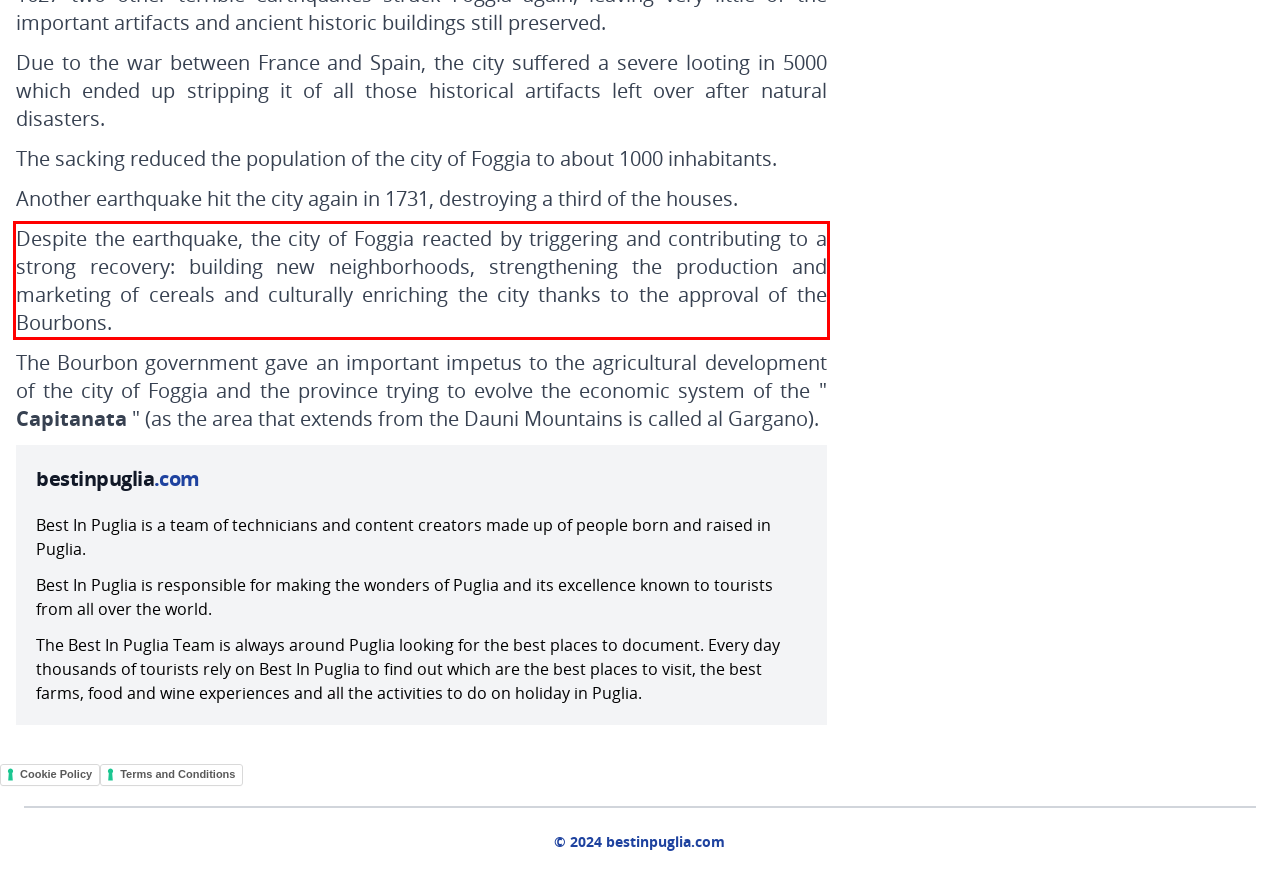From the provided screenshot, extract the text content that is enclosed within the red bounding box.

Despite the earthquake, the city of Foggia reacted by triggering and contributing to a strong recovery: building new neighborhoods, strengthening the production and marketing of cereals and culturally enriching the city thanks to the approval of the Bourbons.